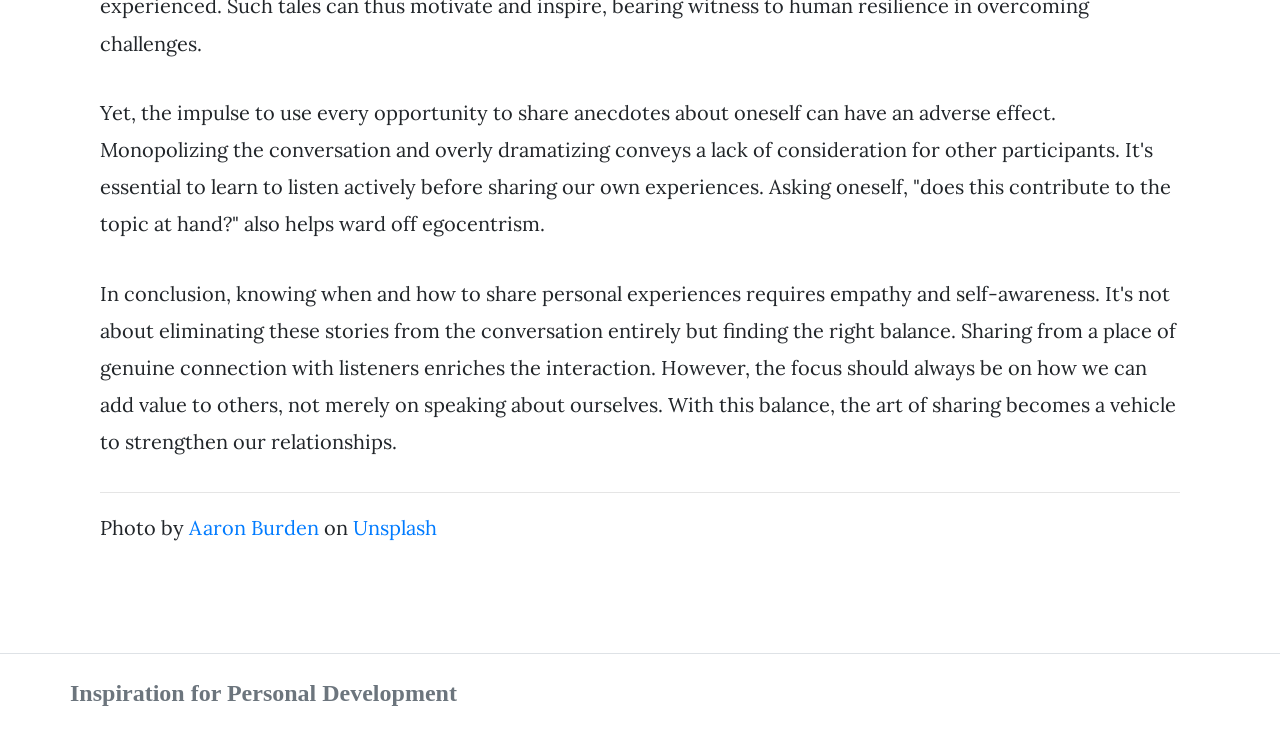Given the description of a UI element: "Unsplash", identify the bounding box coordinates of the matching element in the webpage screenshot.

[0.276, 0.704, 0.341, 0.738]